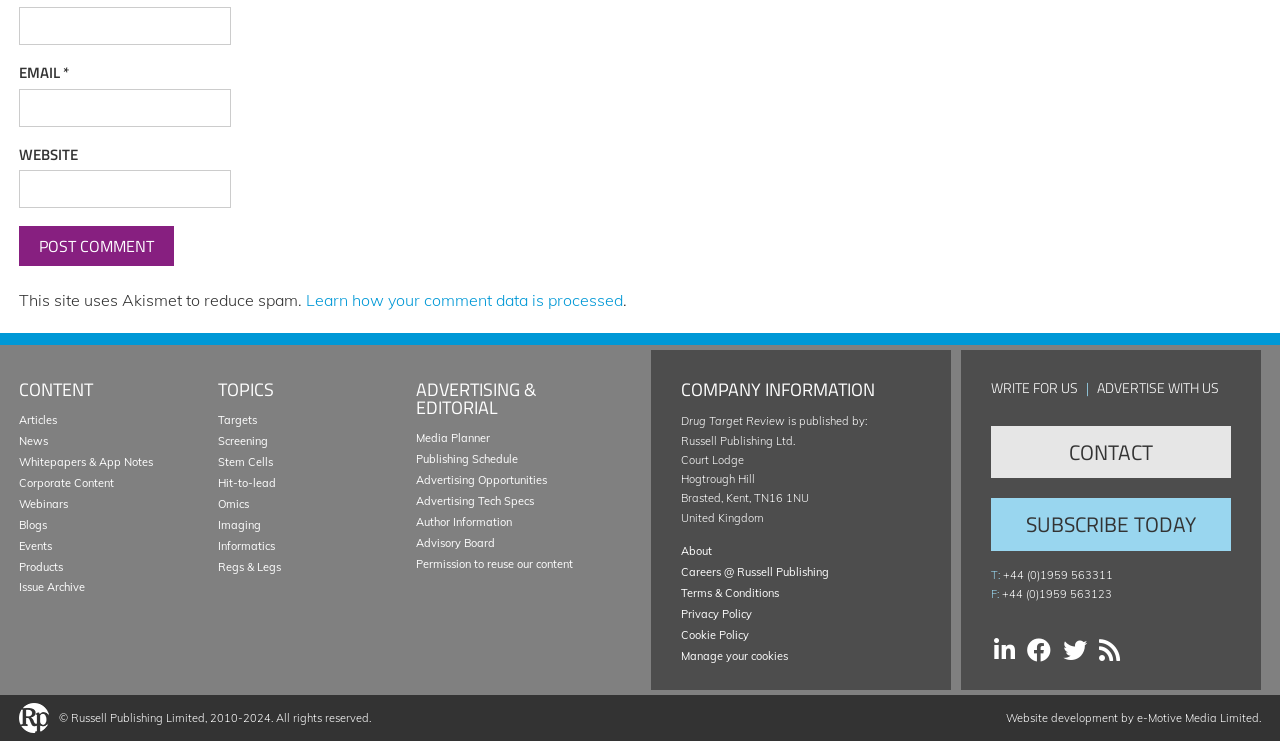What is the company that publishes 'Drug Target Review'?
Please answer the question with a single word or phrase, referencing the image.

Russell Publishing Ltd.